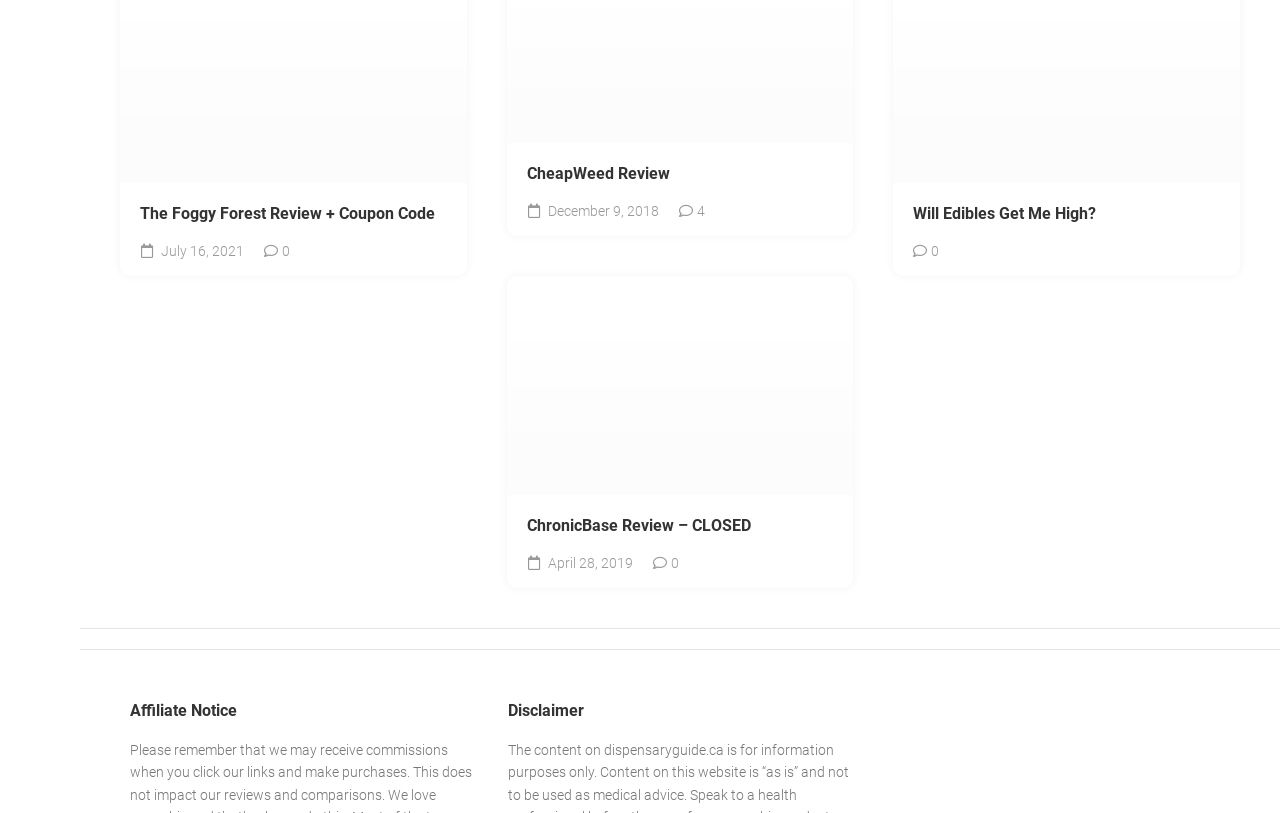Kindly determine the bounding box coordinates of the area that needs to be clicked to fulfill this instruction: "Read the 'The Foggy Forest Review + Coupon Code' article".

[0.094, 0.226, 0.365, 0.278]